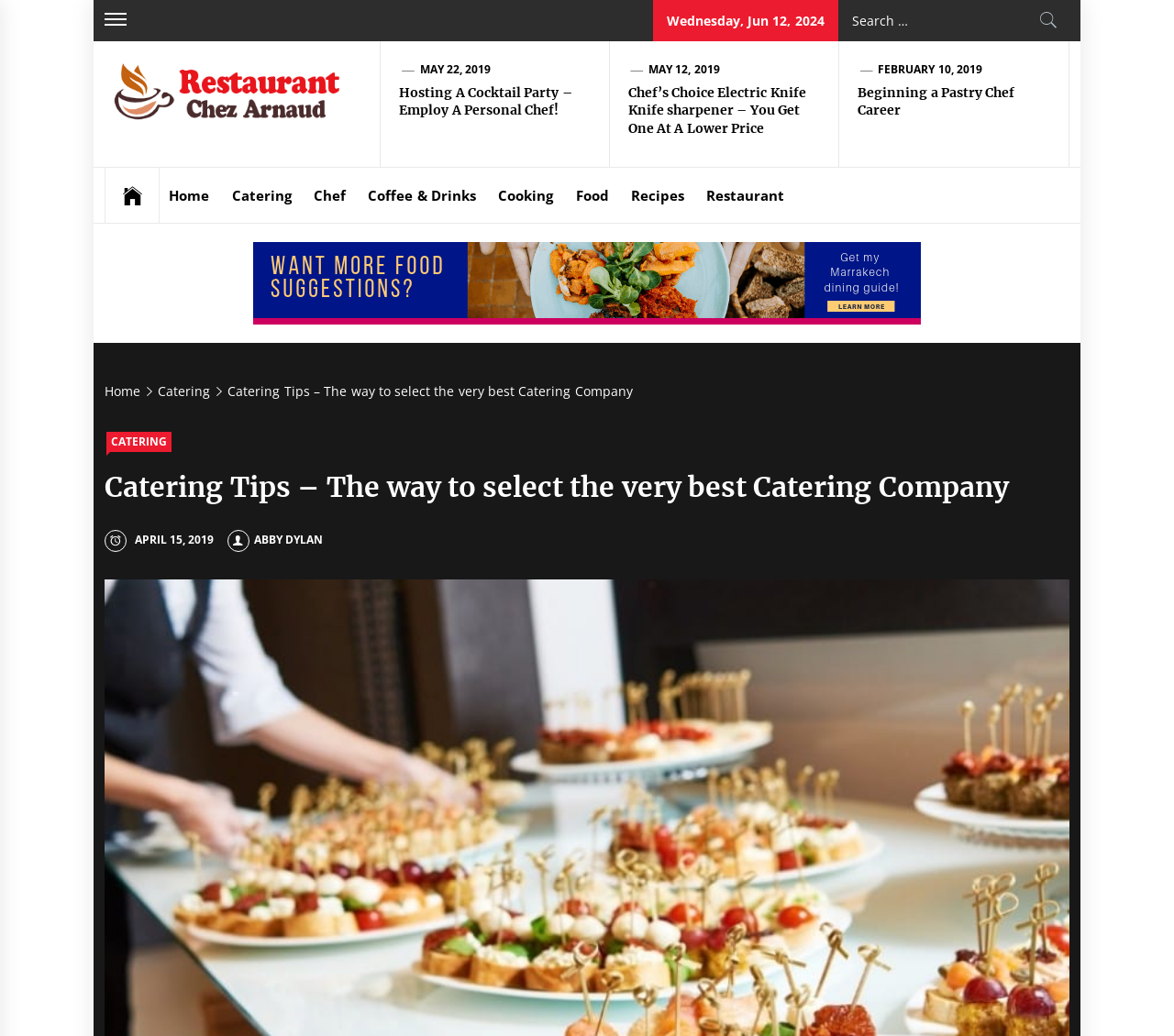Locate the bounding box coordinates of the clickable part needed for the task: "Read the article 'Hosting A Cocktail Party – Employ A Personal Chef!'".

[0.34, 0.081, 0.503, 0.116]